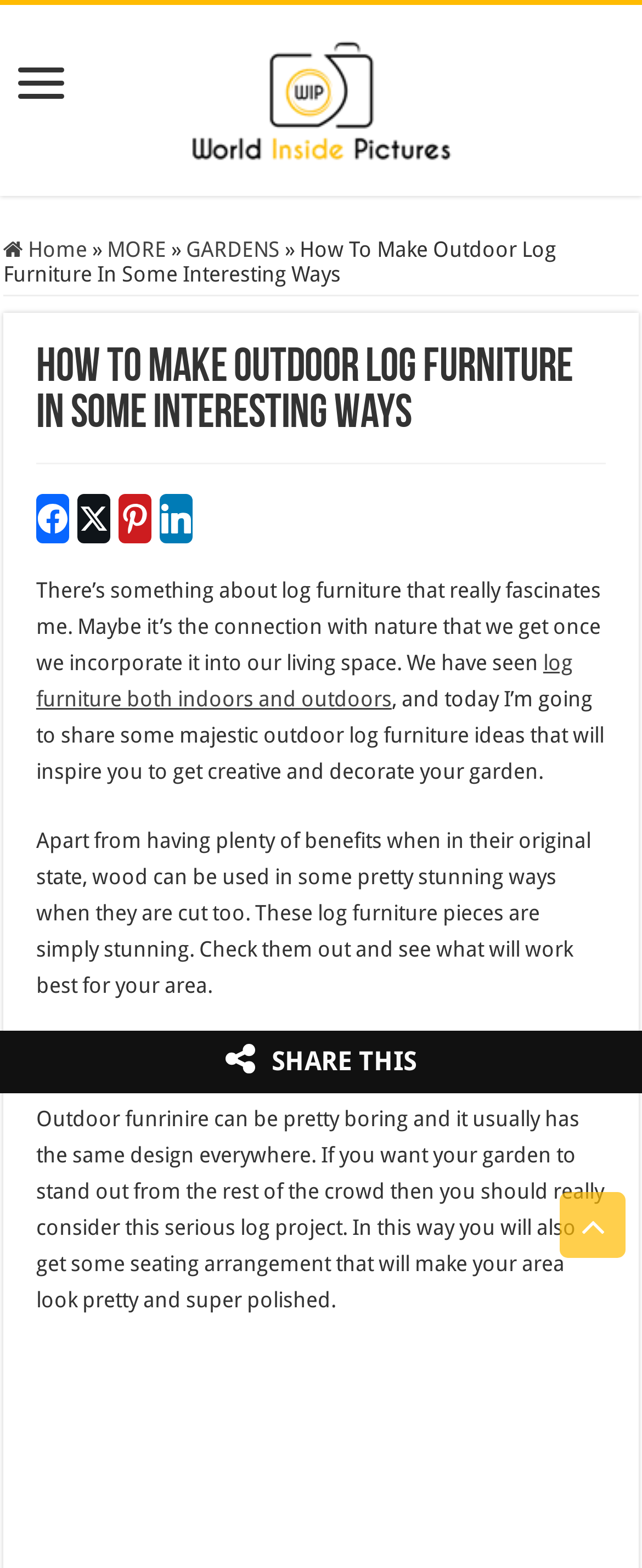Determine the bounding box coordinates for the UI element described. Format the coordinates as (top-left x, top-left y, bottom-right x, bottom-right y) and ensure all values are between 0 and 1. Element description: Home

[0.005, 0.151, 0.136, 0.167]